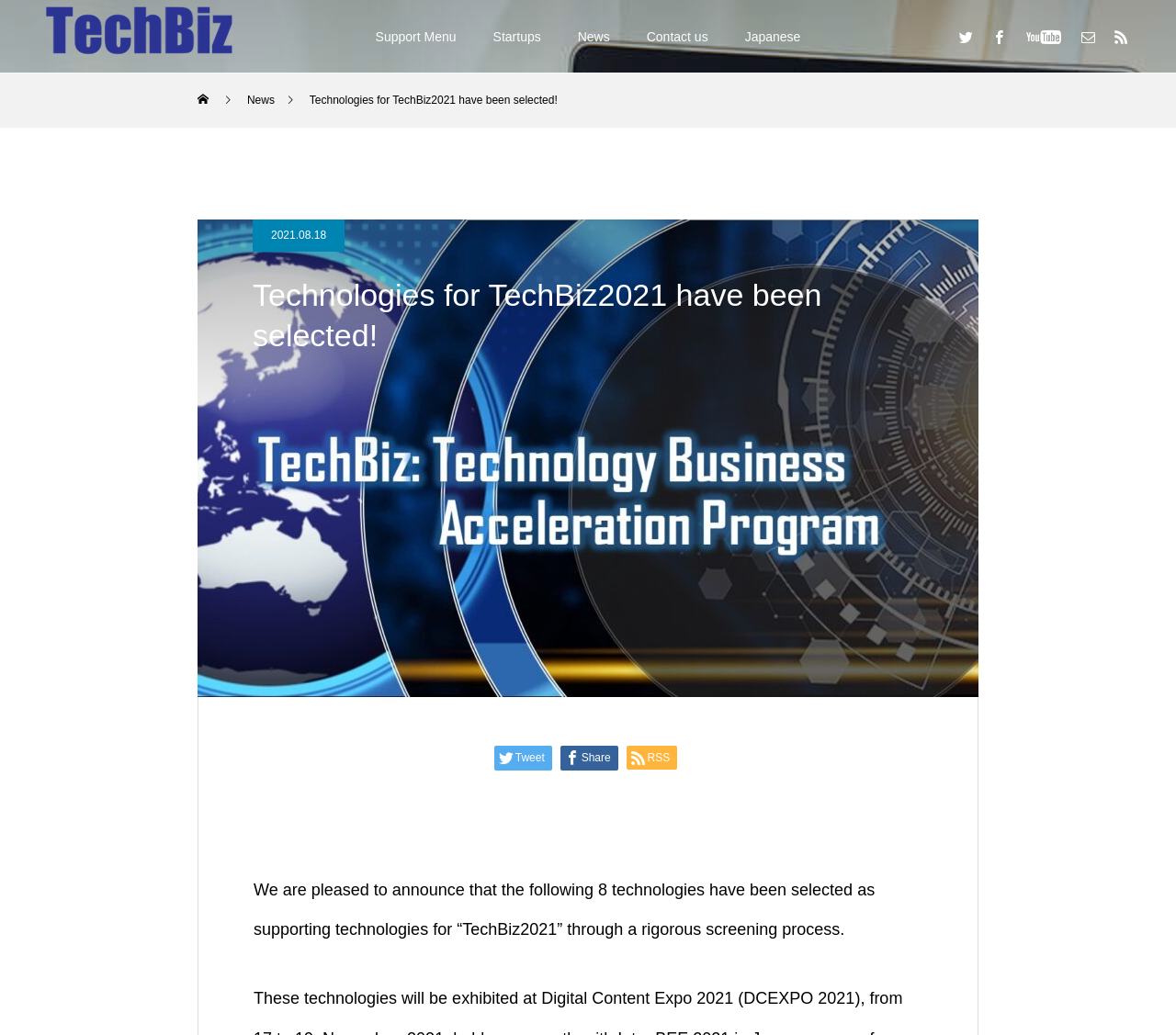Generate the text content of the main heading of the webpage.

Technologies for TechBiz2021 have been selected!